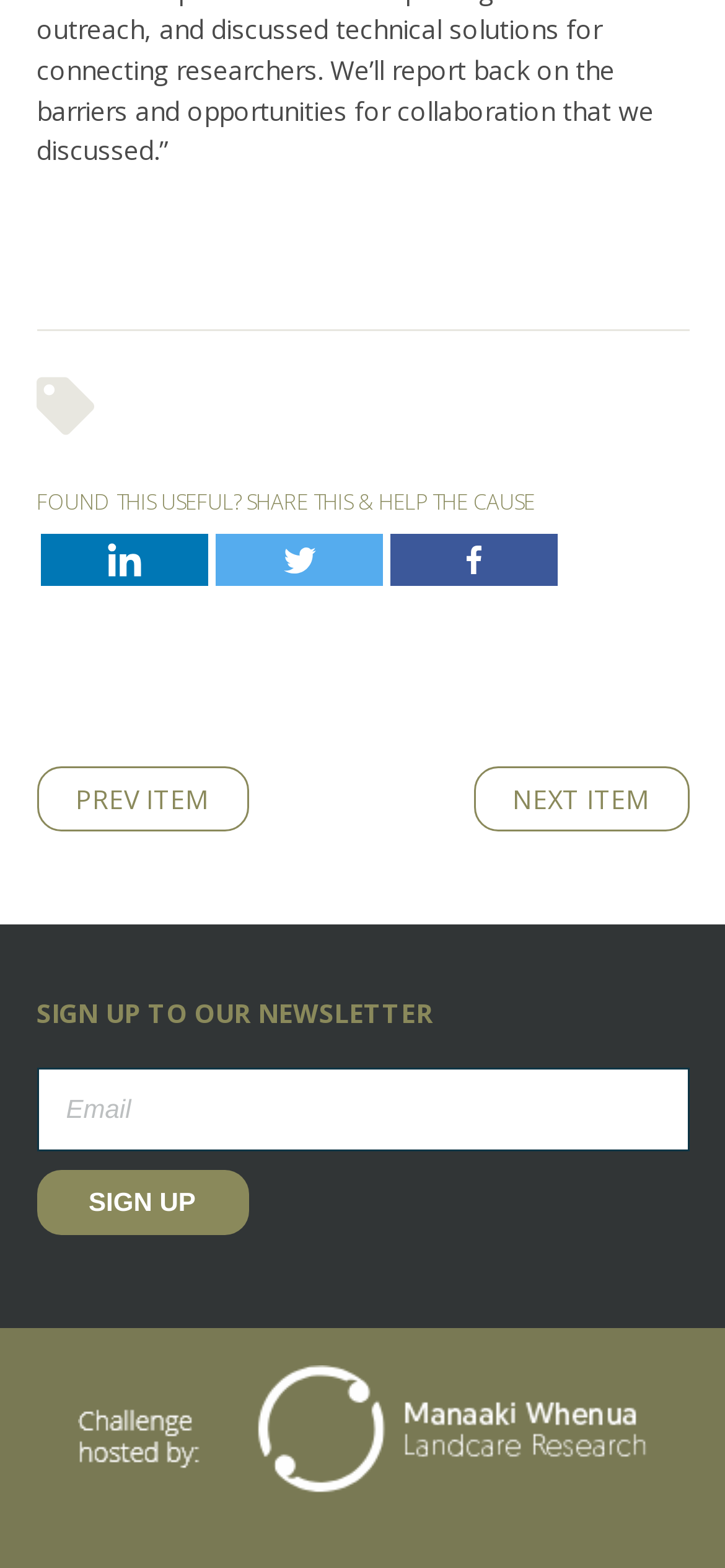What is the content type of the element below the 'SIGN UP TO OUR NEWSLETTER' heading?
Answer the question with as much detail as you can, using the image as a reference.

I examined the elements below the 'SIGN UP TO OUR NEWSLETTER' heading and found a textbox labeled as 'Email' and a 'Sign up' button, so the content type of the element is a combination of a textbox and a button.